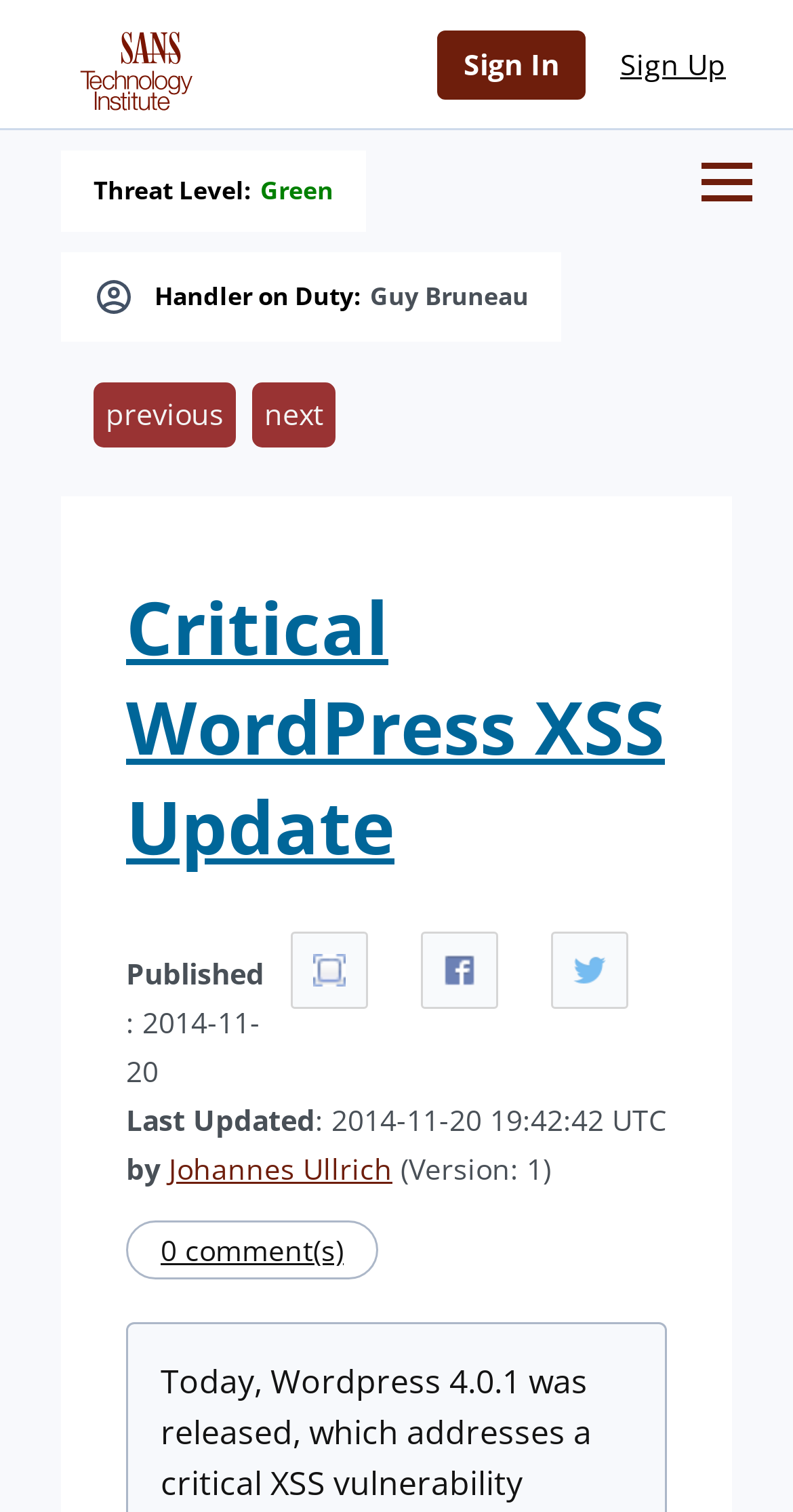Carefully examine the image and provide an in-depth answer to the question: What is the threat level?

I found the answer by looking at the element with the text 'Threat Level:' and then finding the link element next to it, which contains the level 'Green'.